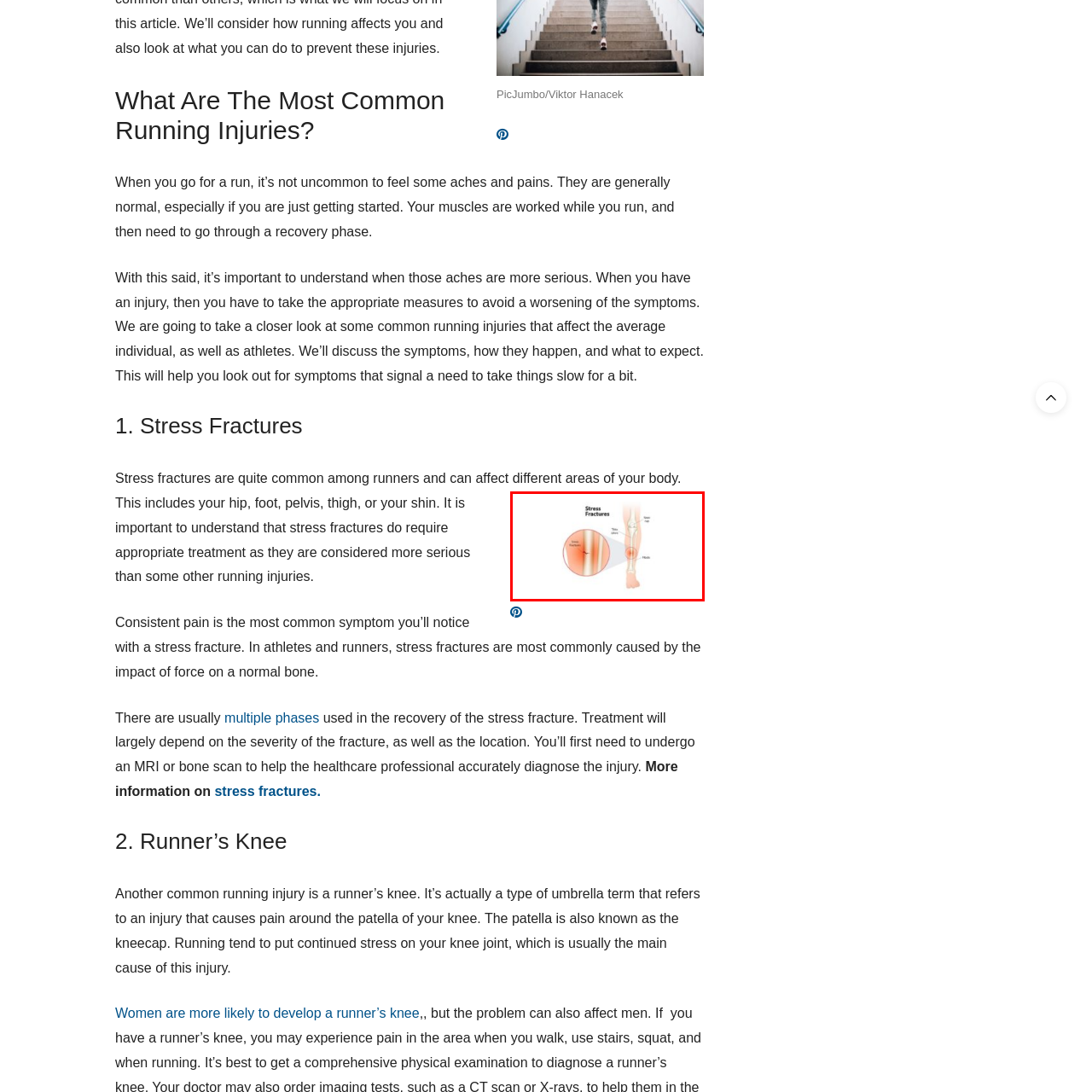Analyze and describe the image content within the red perimeter in detail.

The image depicts a detailed illustration of stress fractures, particularly in the context of running injuries. It shows a close-up view of a lower leg, highlighting a stress fracture in the tibia, accompanied by labels indicating the specific areas affected. The larger diagram provides an overview of the leg anatomy, making evident the locations where stress fractures commonly occur, which can include the hip, foot, pelvis, thigh, and shin. This visual representation is essential for understanding the seriousness of stress fractures, often caused by repetitive force on normal bones, particularly in athletes and runners. It emphasizes the need for appropriate treatment and recovery strategies if such an injury occurs.